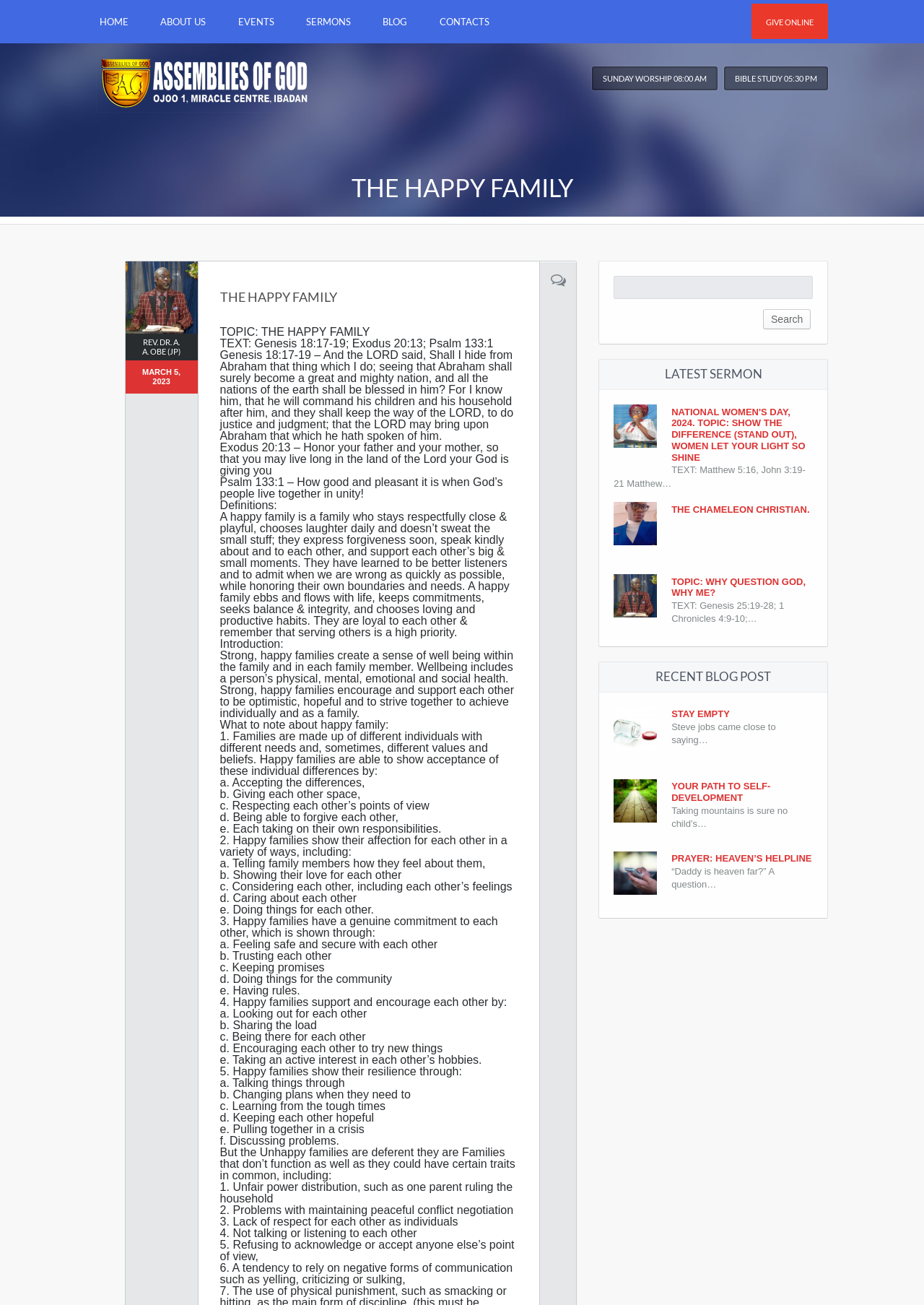Specify the bounding box coordinates of the area to click in order to execute this command: 'Read the latest sermon'. The coordinates should consist of four float numbers ranging from 0 to 1, and should be formatted as [left, top, right, bottom].

[0.649, 0.276, 0.896, 0.299]